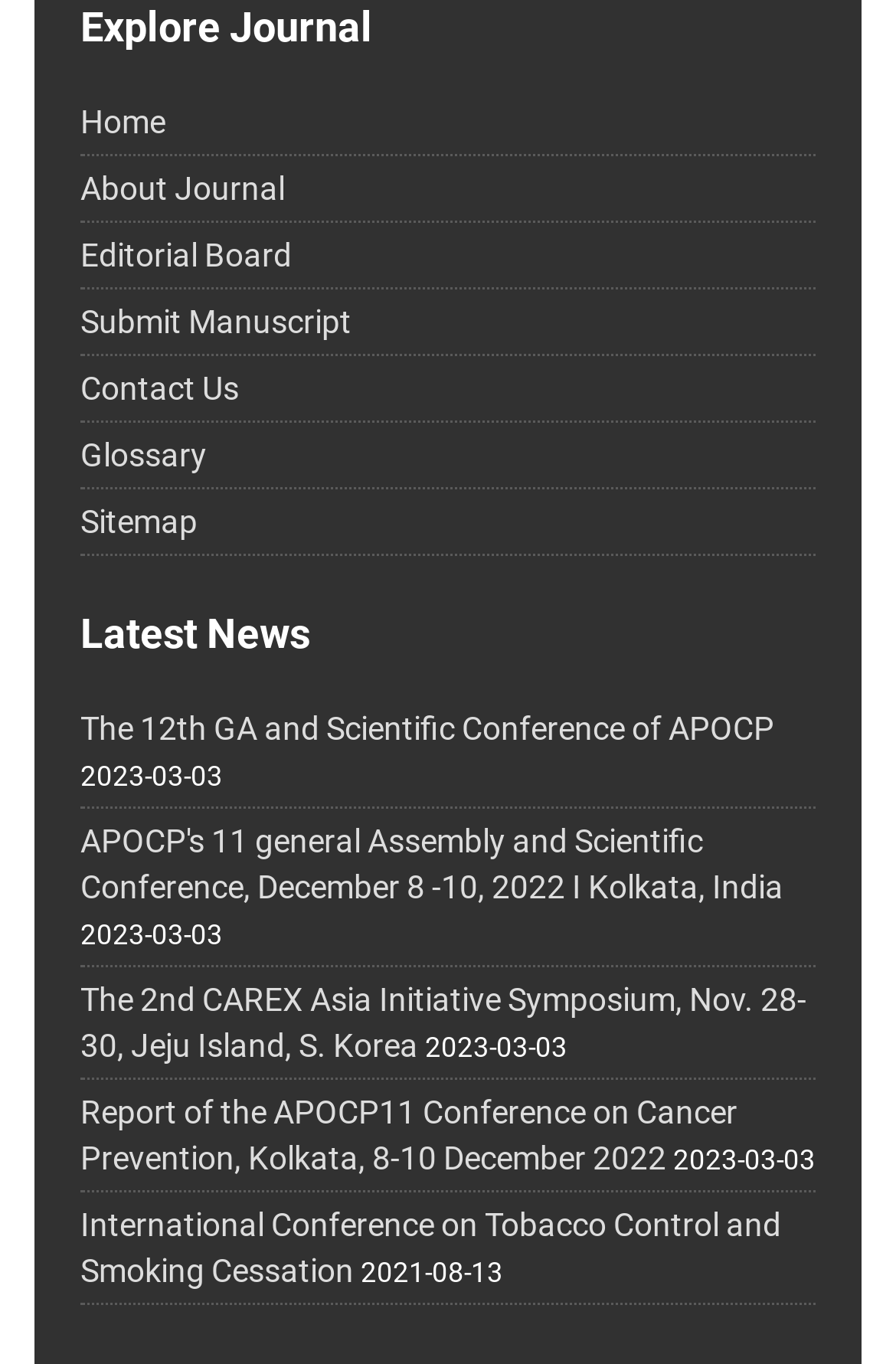Please determine the bounding box coordinates for the element with the description: "About Journal".

[0.09, 0.125, 0.318, 0.152]